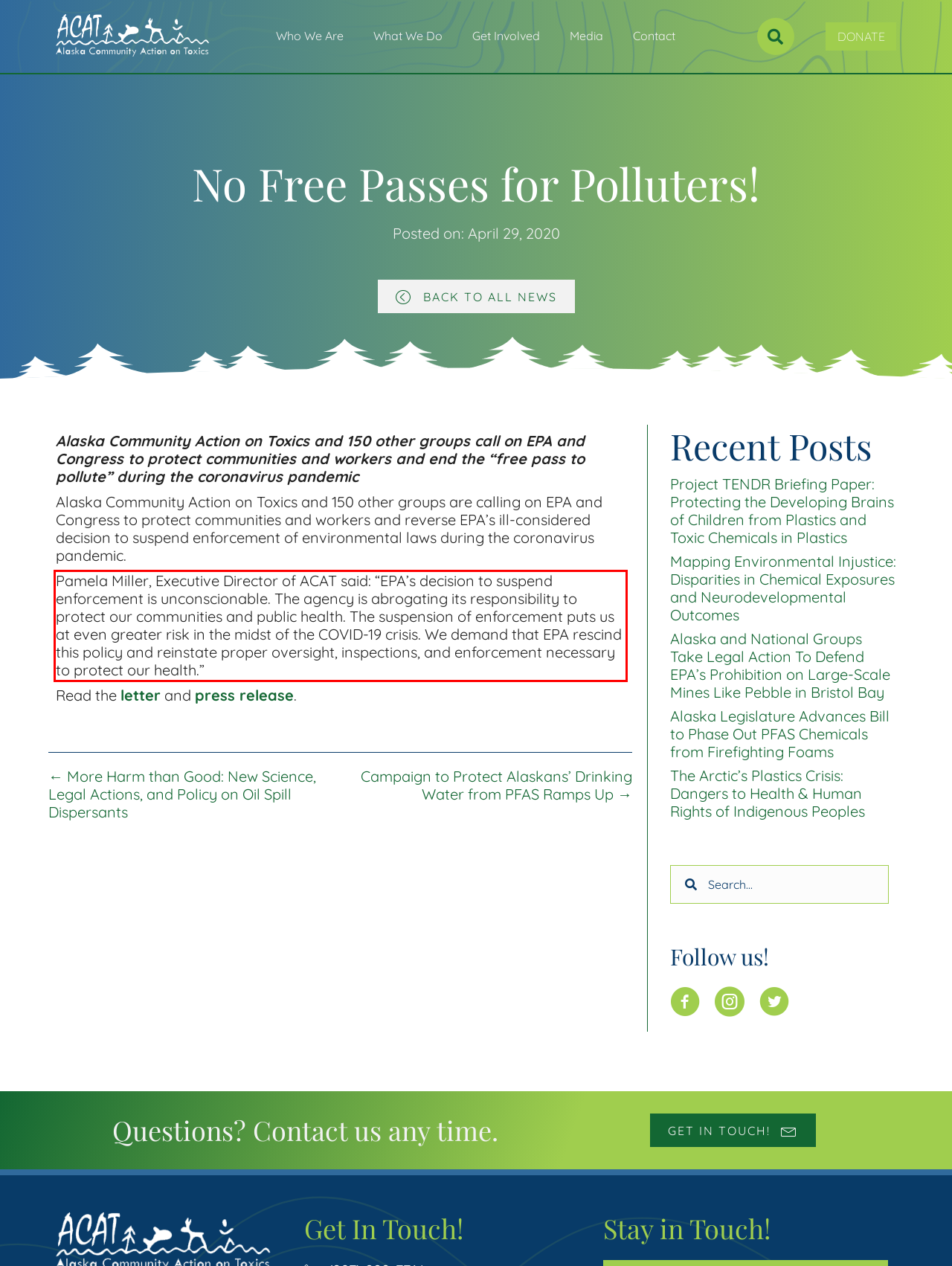Please identify the text within the red rectangular bounding box in the provided webpage screenshot.

Pamela Miller, Executive Director of ACAT said: “EPA’s decision to suspend enforcement is unconscionable. The agency is abrogating its responsibility to protect our communities and public health. The suspension of enforcement puts us at even greater risk in the midst of the COVID-19 crisis. We demand that EPA rescind this policy and reinstate proper oversight, inspections, and enforcement necessary to protect our health.”